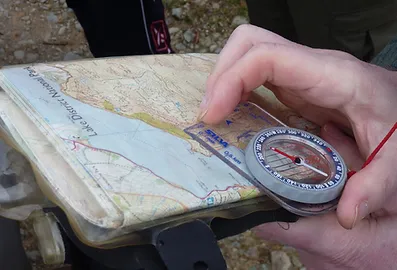Provide a comprehensive description of the image.

The image showcases a close-up of a person's hand skillfully using a compass while examining a map. The map is laid out on a flat surface, revealing detailed terrain lines and locations, indicative of a navigation course that emphasizes outdoor skills. This scene beautifully encapsulates the essence of learning essential navigation techniques, likely part of the National Navigation Award Scheme (NNAS) courses offered in the Lake District. These courses are designed to equip participants with the confidence to explore the countryside through effective map reading and compass work, preparing them for varying outdoor scenarios.